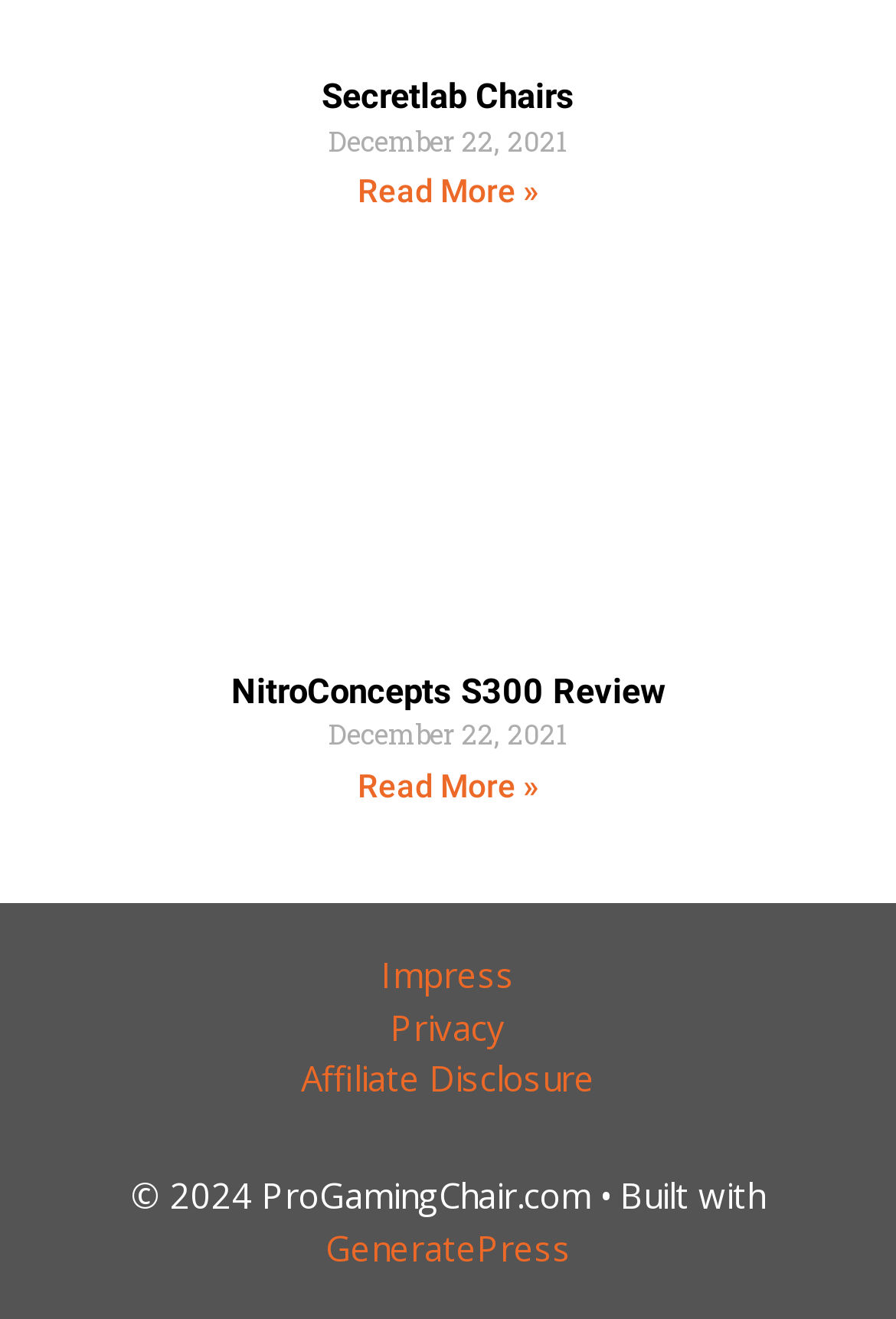Please provide a brief answer to the question using only one word or phrase: 
What is the name of the website?

ProGamingChair.com